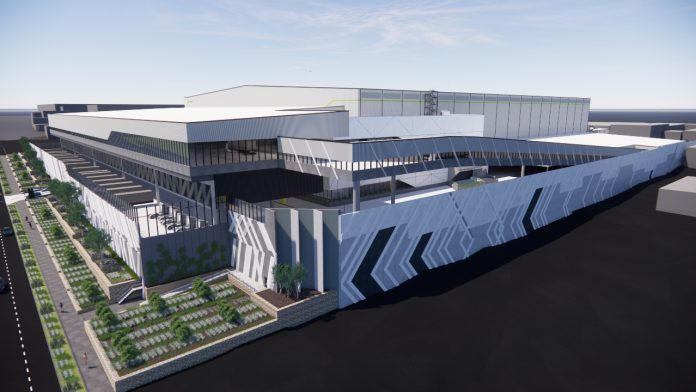Illustrate the scene in the image with a detailed description.

This image showcases a modern architectural design of a large industrial facility, likely part of the Woolworths Group's operations. The building features a sleek, contemporary facade with dynamic geometric patterns and extensive glass elements, allowing natural light to permeate the interior. Surrounding the structure, landscaped gardens with manicured greenery and stone pathways add an aesthetic touch, indicating a commitment to sustainability and a pleasant working environment. The facility's layout suggests a significant investment in technology and logistics, aimed at enhancing operational efficiency. The overall design embodies a forward-thinking approach, aligned with the Group's strategy to innovate and adapt to the evolving market landscape.